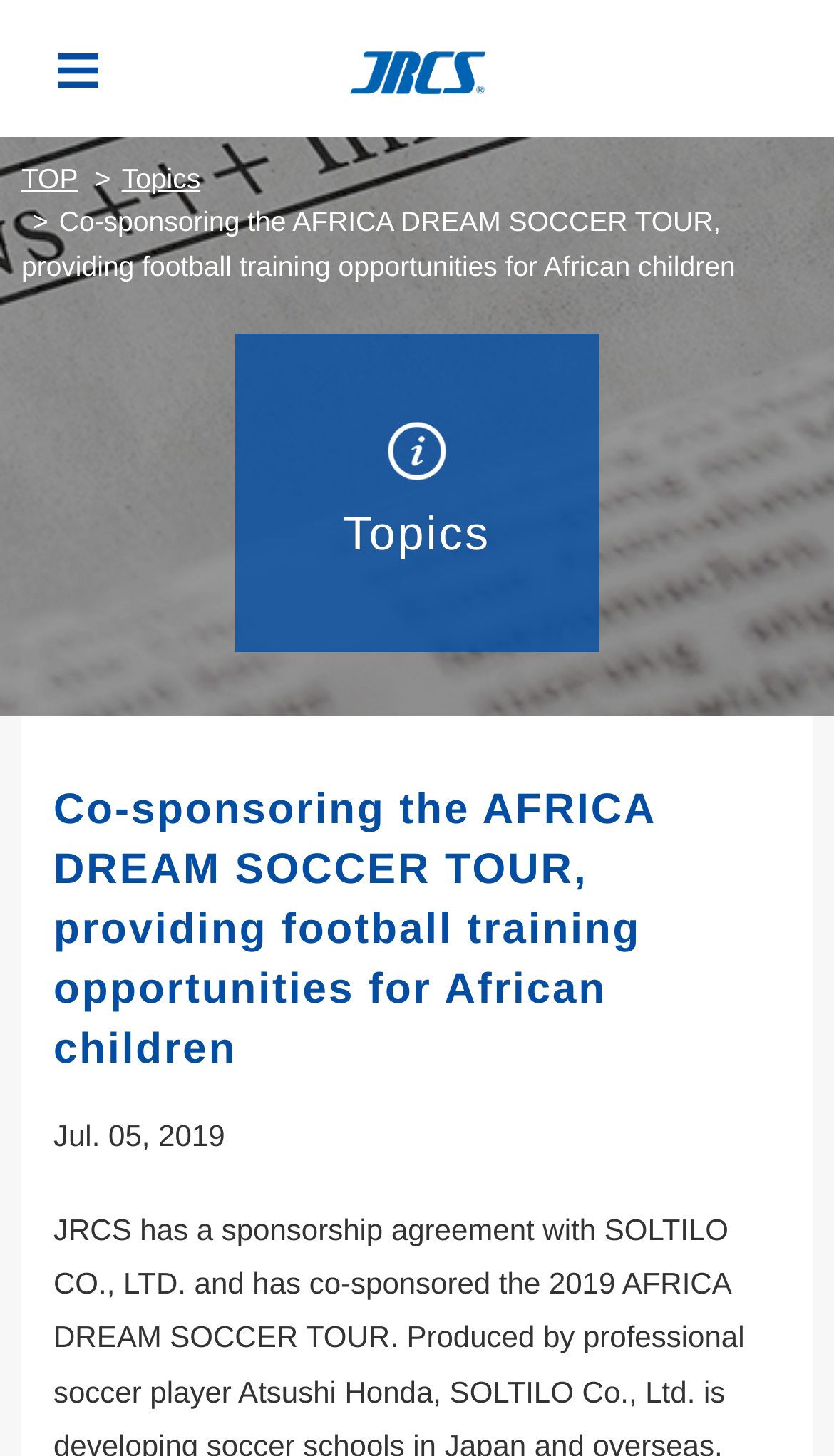What is the name of the company co-sponsoring the Africa Dream Soccer Tour?
Please provide an in-depth and detailed response to the question.

The answer can be found by looking at the link element with the text 'JRCS株式会社' which is located at the top of the webpage, indicating that JRCS is the company co-sponsoring the Africa Dream Soccer Tour.